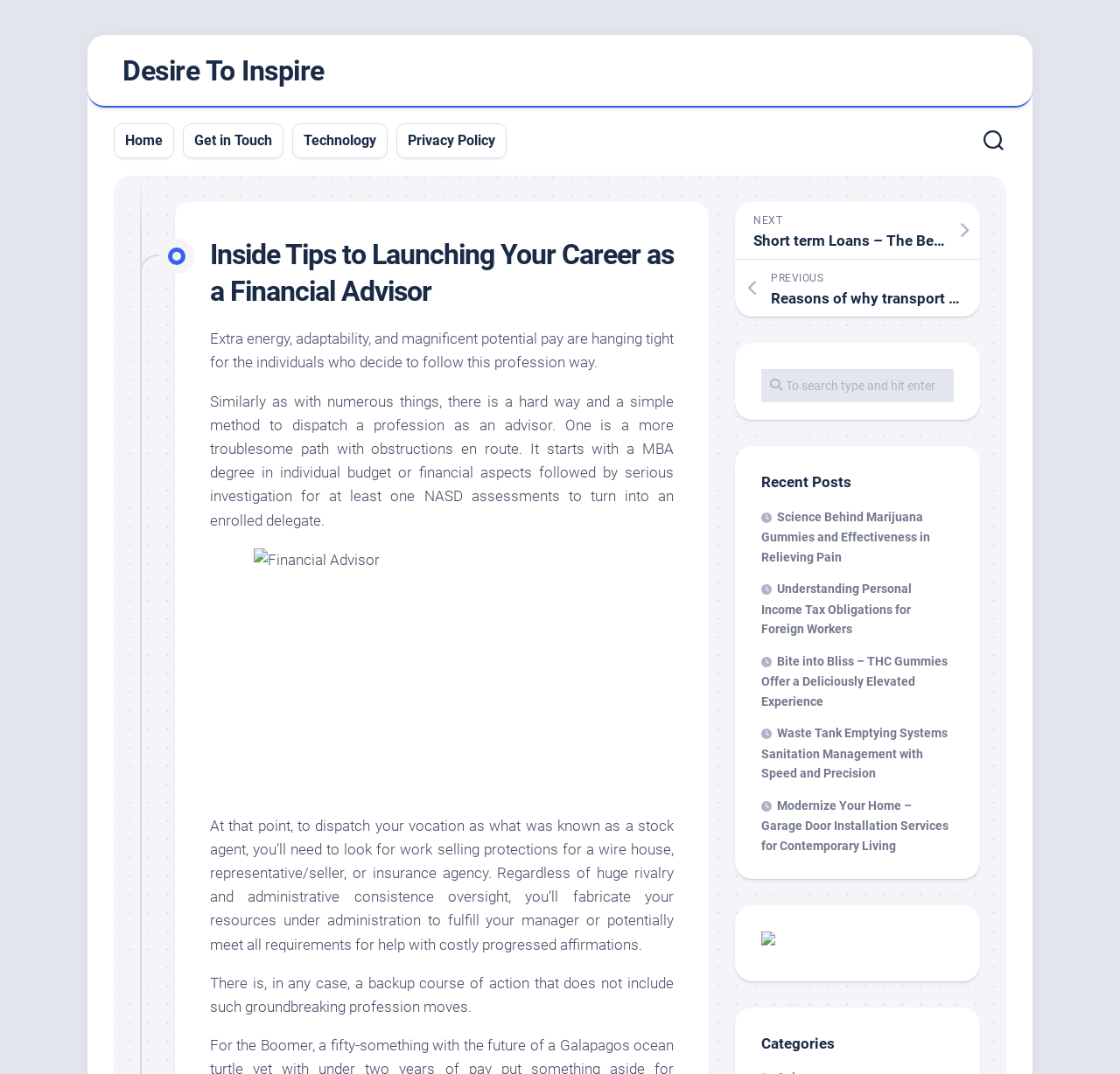Give a detailed explanation of the elements present on the webpage.

This webpage is about launching a career as a financial advisor. At the top, there is a navigation menu with links to "Home", "Get in Touch", "Technology", and "Privacy Policy". On the right side of the navigation menu, there is a button. Below the navigation menu, there is a header section with a heading that reads "Inside Tips to Launching Your Career as a Financial Advisor". 

Under the header section, there are three paragraphs of text that discuss the career path of a financial advisor, including the requirements and challenges of becoming one. The first paragraph mentions the potential benefits of this career path, while the second paragraph describes the traditional route to becoming a financial advisor, which involves obtaining an MBA degree and passing NASD assessments. The third paragraph discusses an alternative route to becoming a financial advisor.

To the right of the second paragraph, there is an image related to financial advisors. Below the third paragraph, there are links to previous and next articles, as well as a search box with a placeholder text that reads "To search type and hit enter". 

On the right side of the page, there is a section with a heading that reads "Recent Posts", which lists six links to recent articles on various topics, including marijuana gummies, personal income tax obligations, and garage door installation services. Below the "Recent Posts" section, there is a heading that reads "Categories", but it does not list any categories.